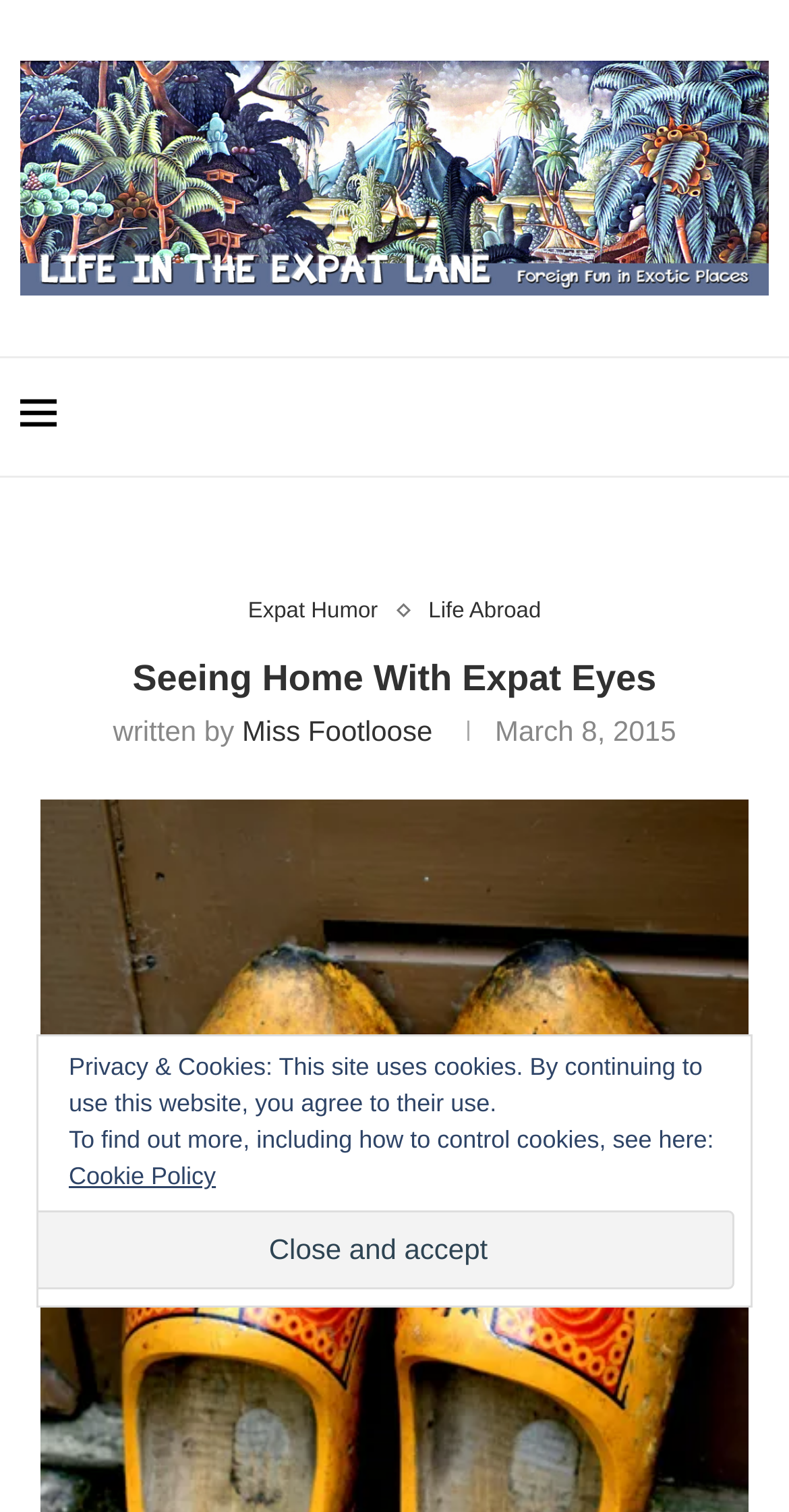Identify the bounding box of the HTML element described here: "Life Abroad". Provide the coordinates as four float numbers between 0 and 1: [left, top, right, bottom].

[0.543, 0.396, 0.686, 0.414]